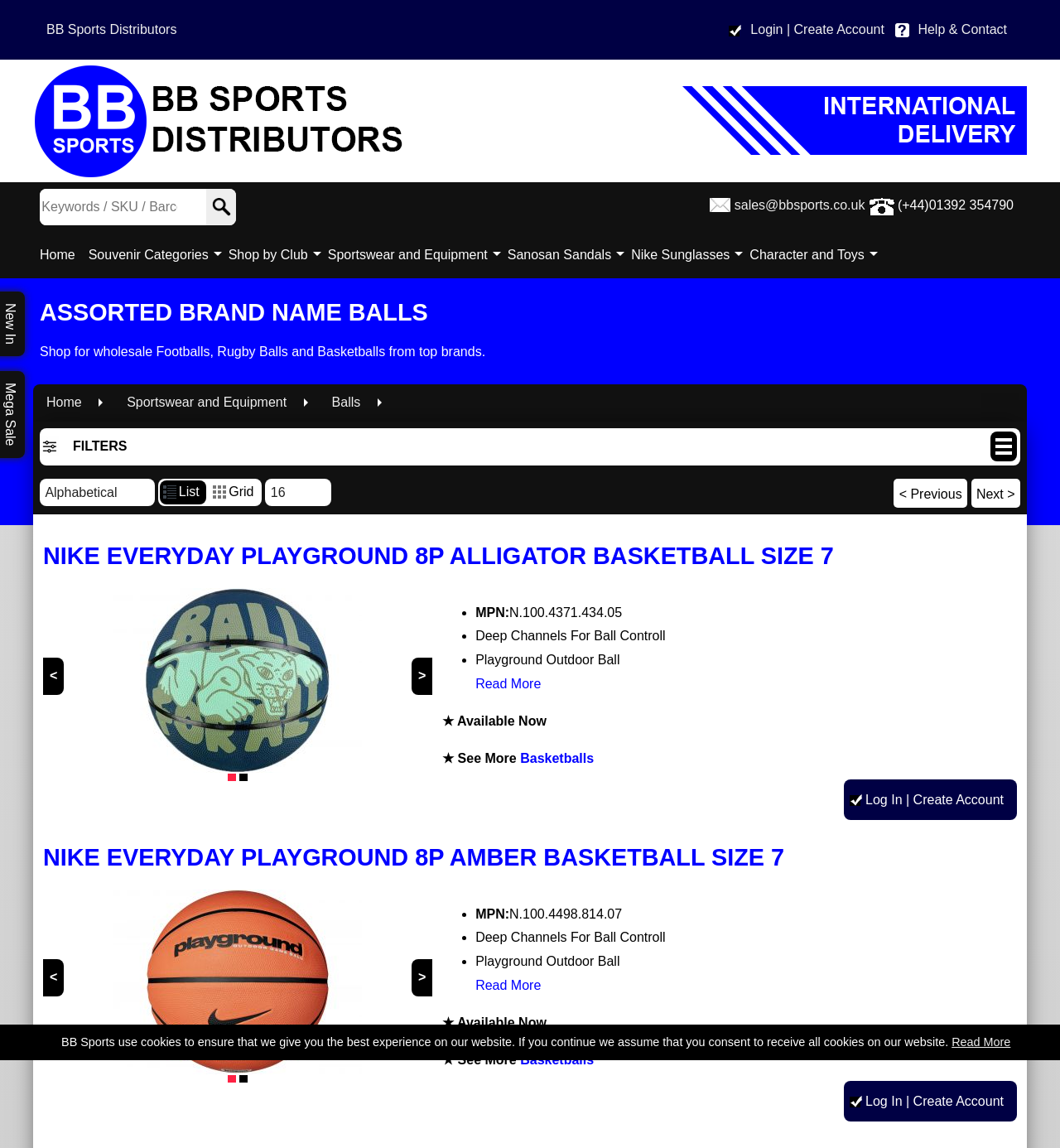Determine the bounding box coordinates for the clickable element to execute this instruction: "Login or create an account". Provide the coordinates as four float numbers between 0 and 1, i.e., [left, top, right, bottom].

[0.686, 0.006, 0.841, 0.046]